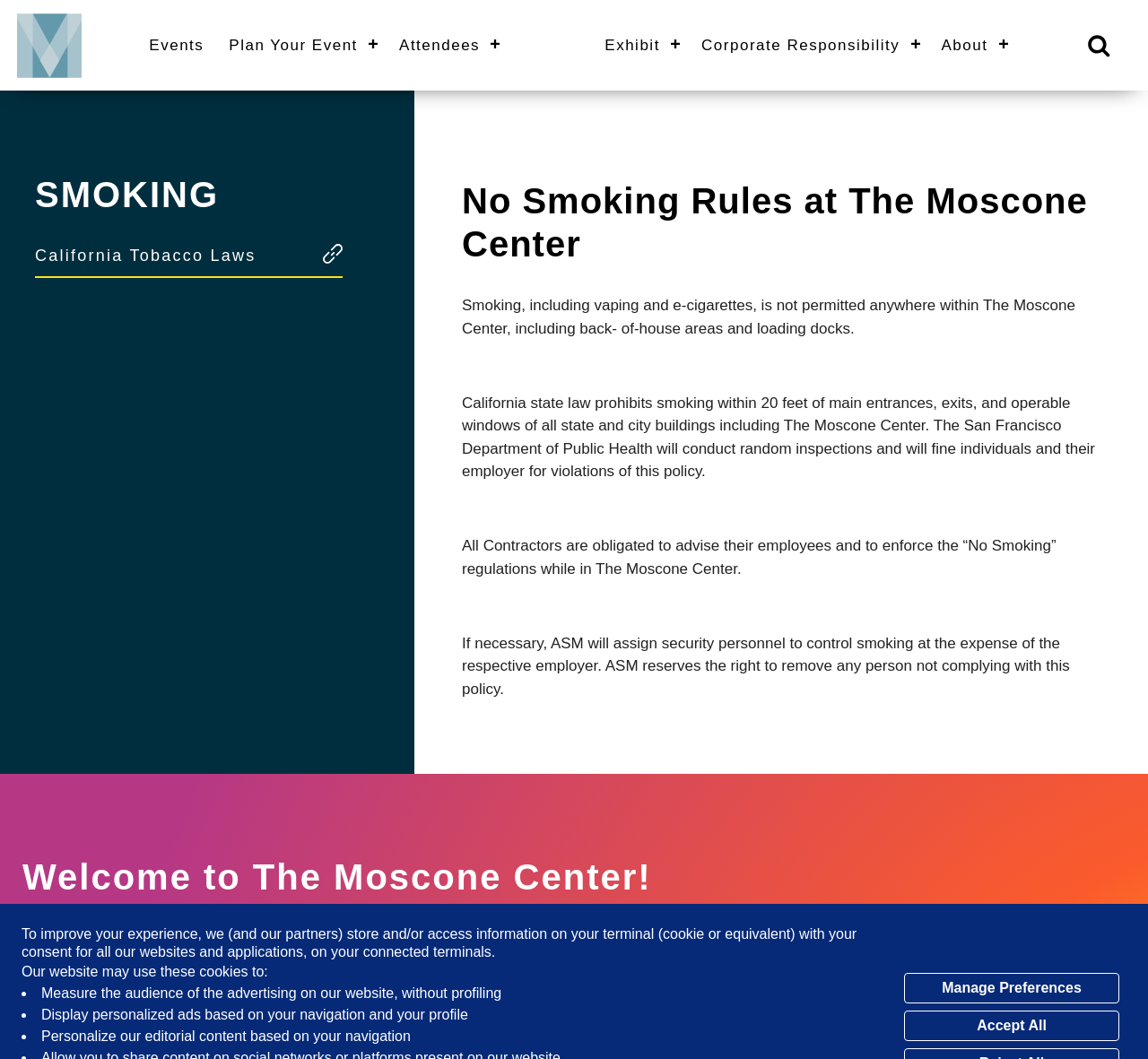Illustrate the webpage with a detailed description.

The webpage is about the smoking policy at the Moscone Center. At the top, there is a navigation menu with links to various sections of the website, including "Events", "Plan Your Event", "Attendees", "Exhibit", "Corporate Responsibility", and "About". Below the navigation menu, there is a heading "SMOKING" in a prominent font size.

The main content of the webpage is divided into two sections. The first section explains the no-smoking rules at the Moscone Center, stating that smoking, including vaping and e-cigarettes, is not permitted anywhere within the center, including back-of-house areas and loading docks. This section also mentions that California state law prohibits smoking within 20 feet of main entrances, exits, and operable windows of all state and city buildings, including the Moscone Center.

The second section informs readers that the San Francisco Department of Public Health will conduct random inspections and fine individuals and their employers for violations of this policy. It also states that all contractors are obligated to advise their employees to enforce the "No Smoking" regulations while at the Moscone Center.

At the bottom of the webpage, there are two buttons: "Manage Preferences" and "Accept All", which are likely related to cookie consent. Above these buttons, there is a section explaining how the website uses cookies, including measuring the audience of advertising on the website, displaying personalized ads, and personalizing editorial content based on navigation.